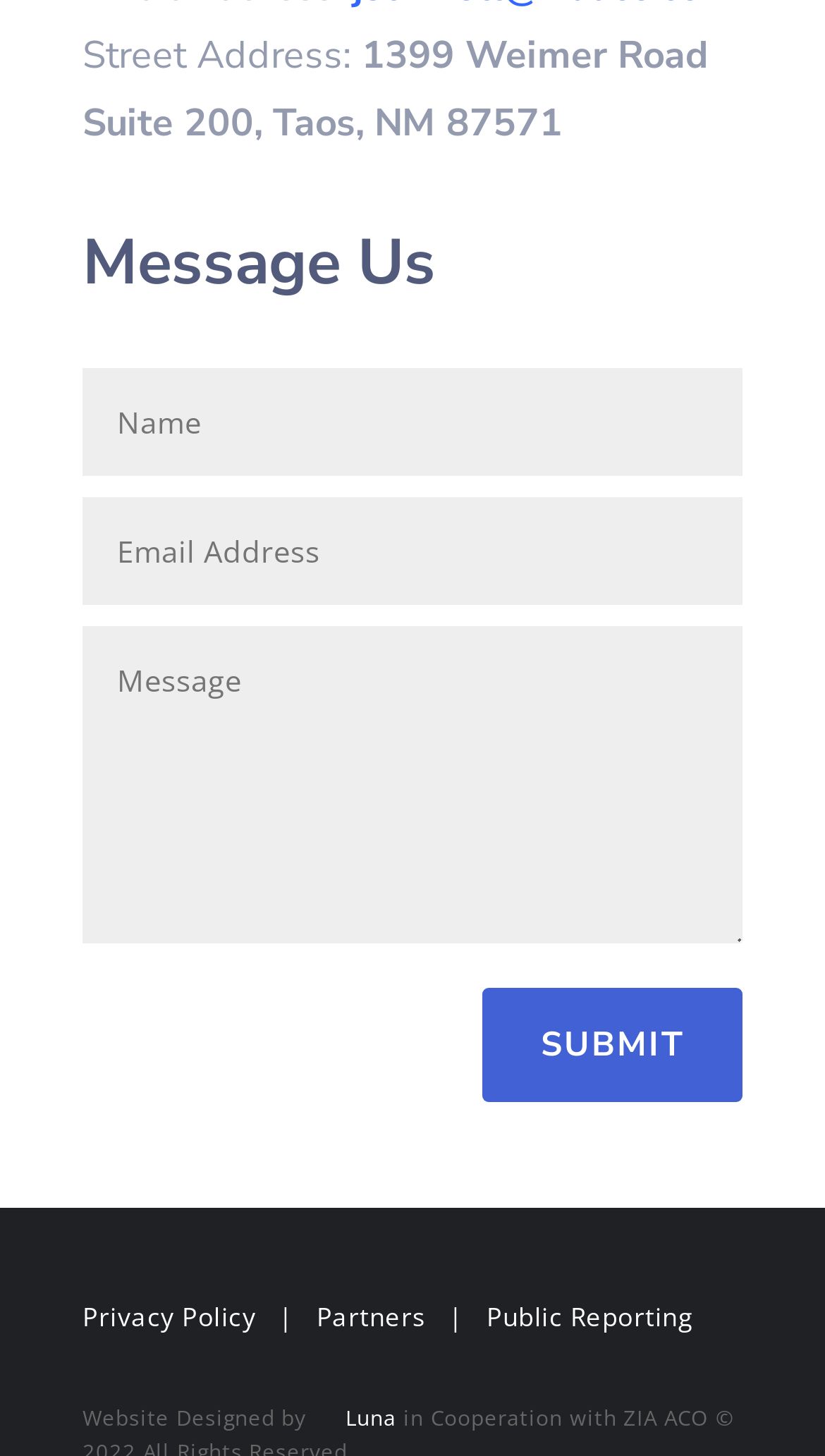Select the bounding box coordinates of the element I need to click to carry out the following instruction: "View the Privacy Policy".

[0.1, 0.892, 0.31, 0.917]